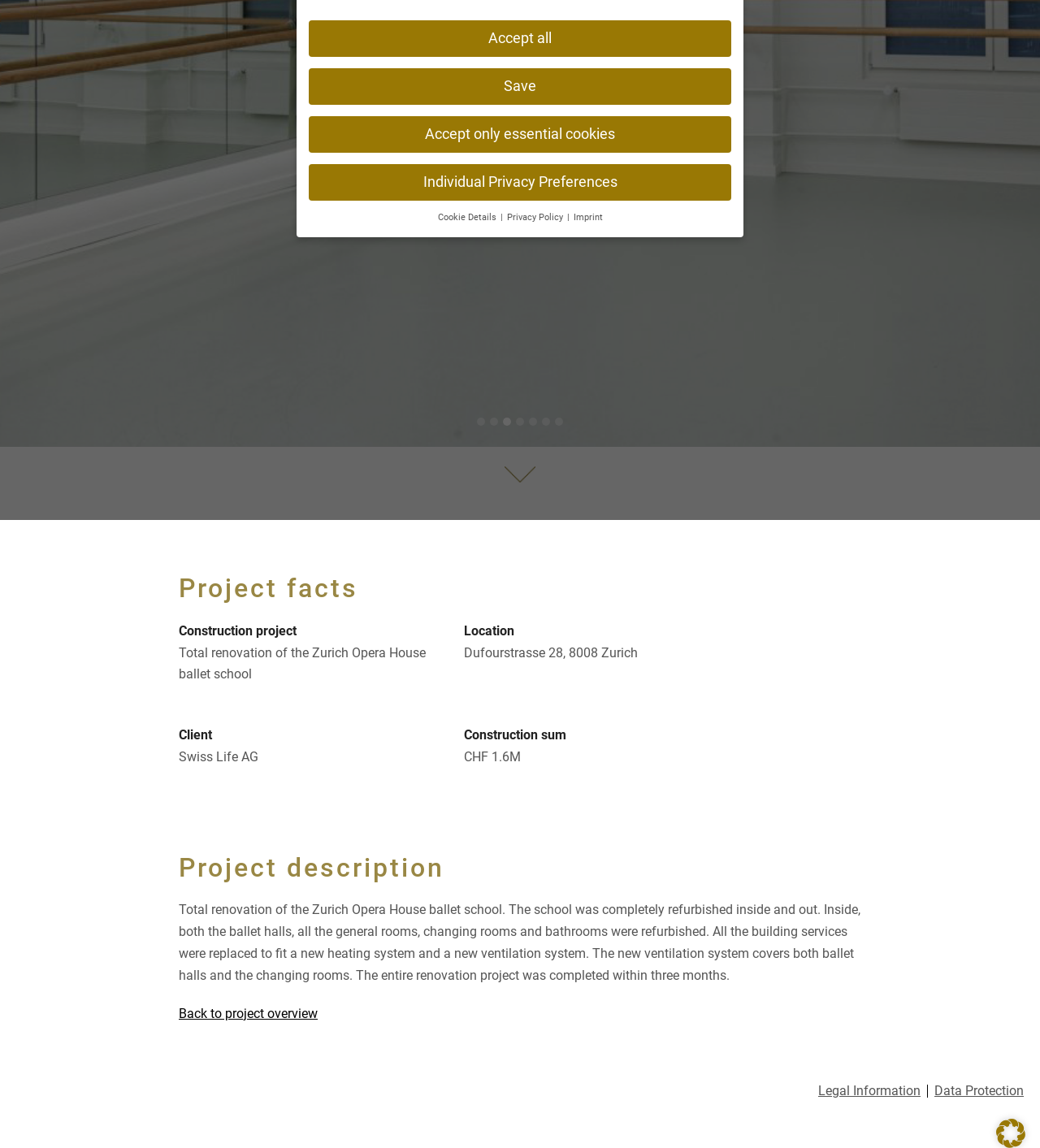Show the bounding box coordinates for the HTML element described as: "Imprint".

[0.675, 0.65, 0.703, 0.659]